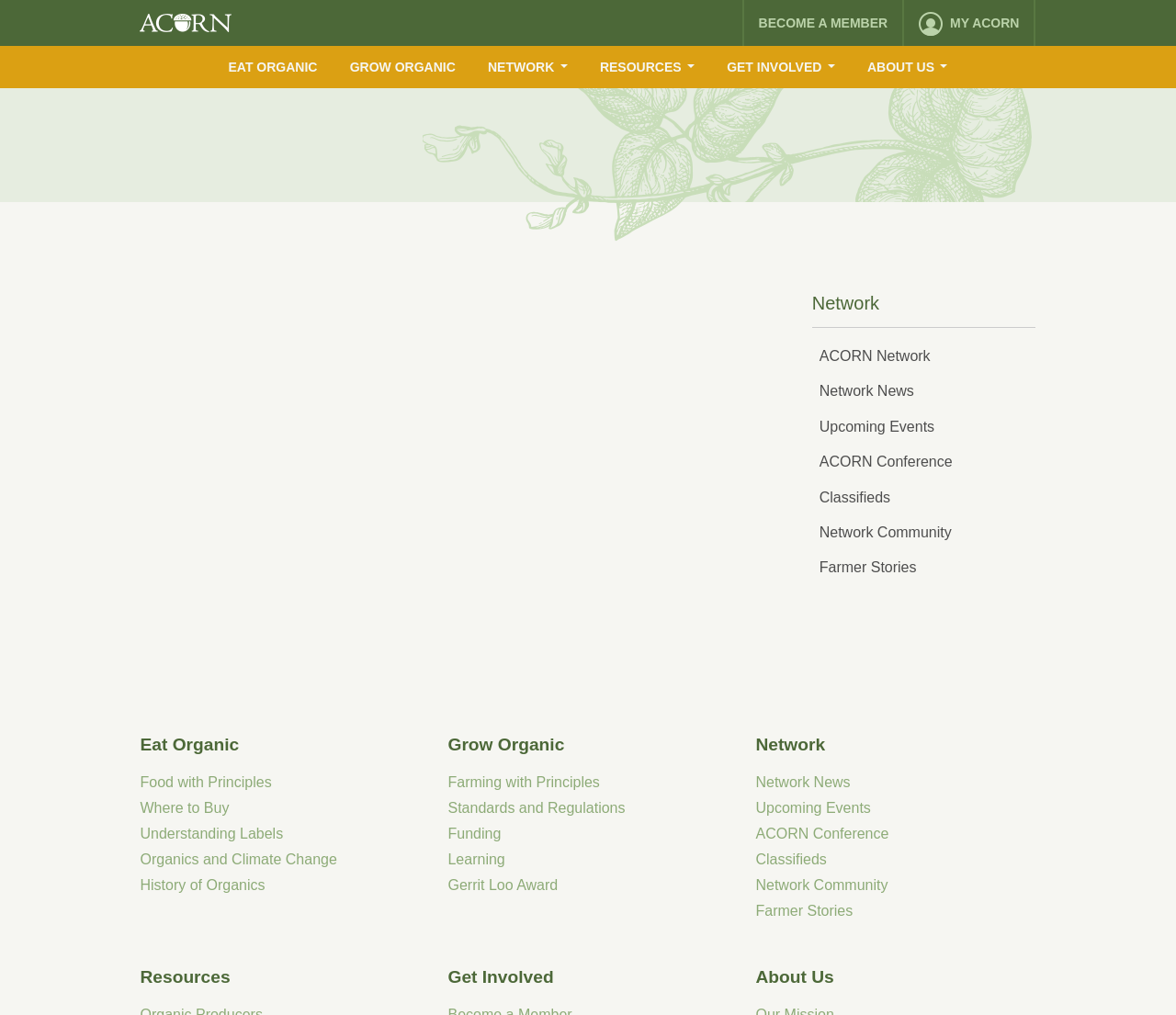Please look at the image and answer the question with a detailed explanation: What is the topic of the 'Network' section?

The 'Network' section is a subsection of the website, with a heading element 'Network' located at [0.69, 0.286, 0.881, 0.323]. The topic of this section appears to be the ACORN Network, with links to related topics such as 'ACORN Network', 'Network News', 'Upcoming Events', and more.